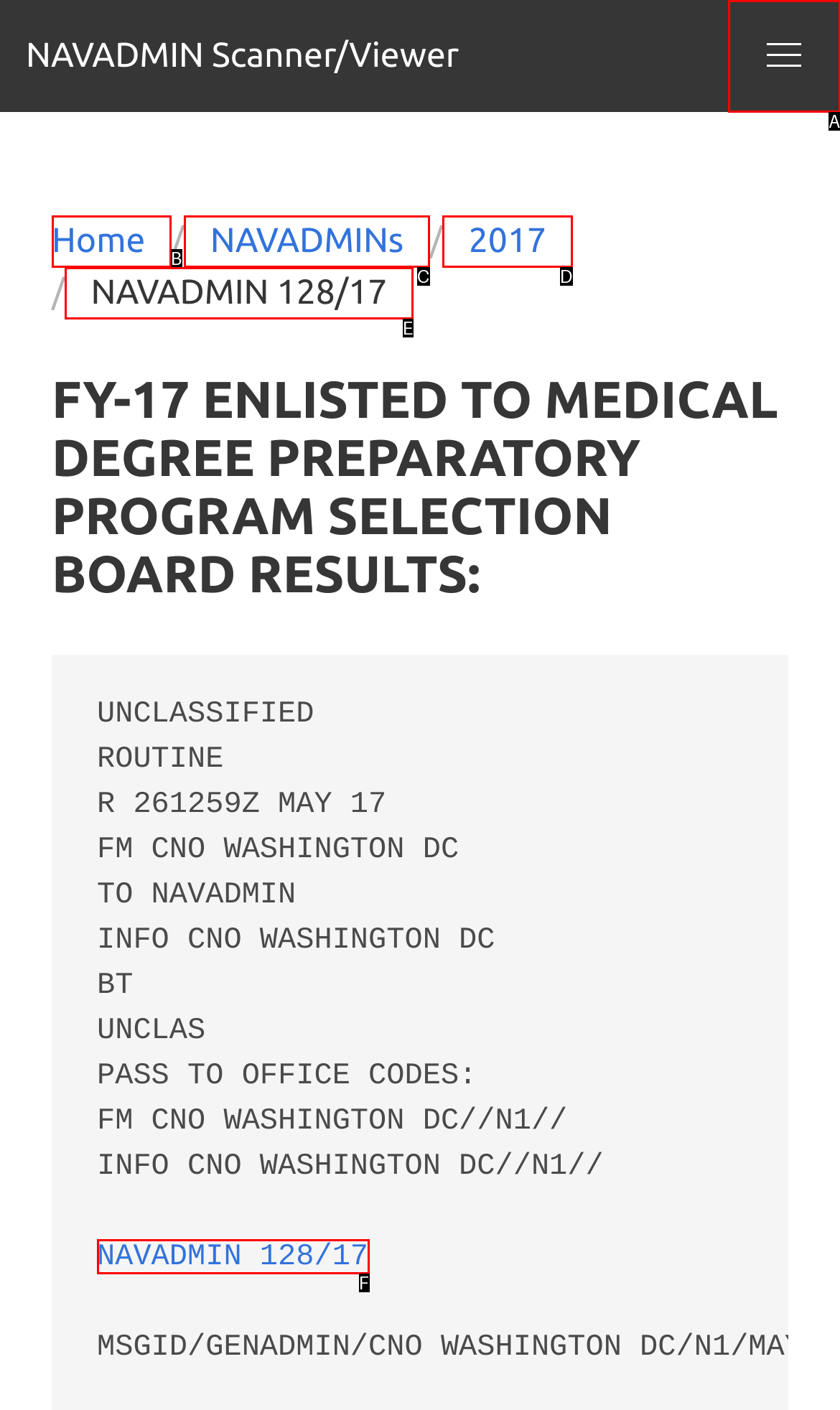Find the option that matches this description: NAVADMIN 128/17
Provide the matching option's letter directly.

E